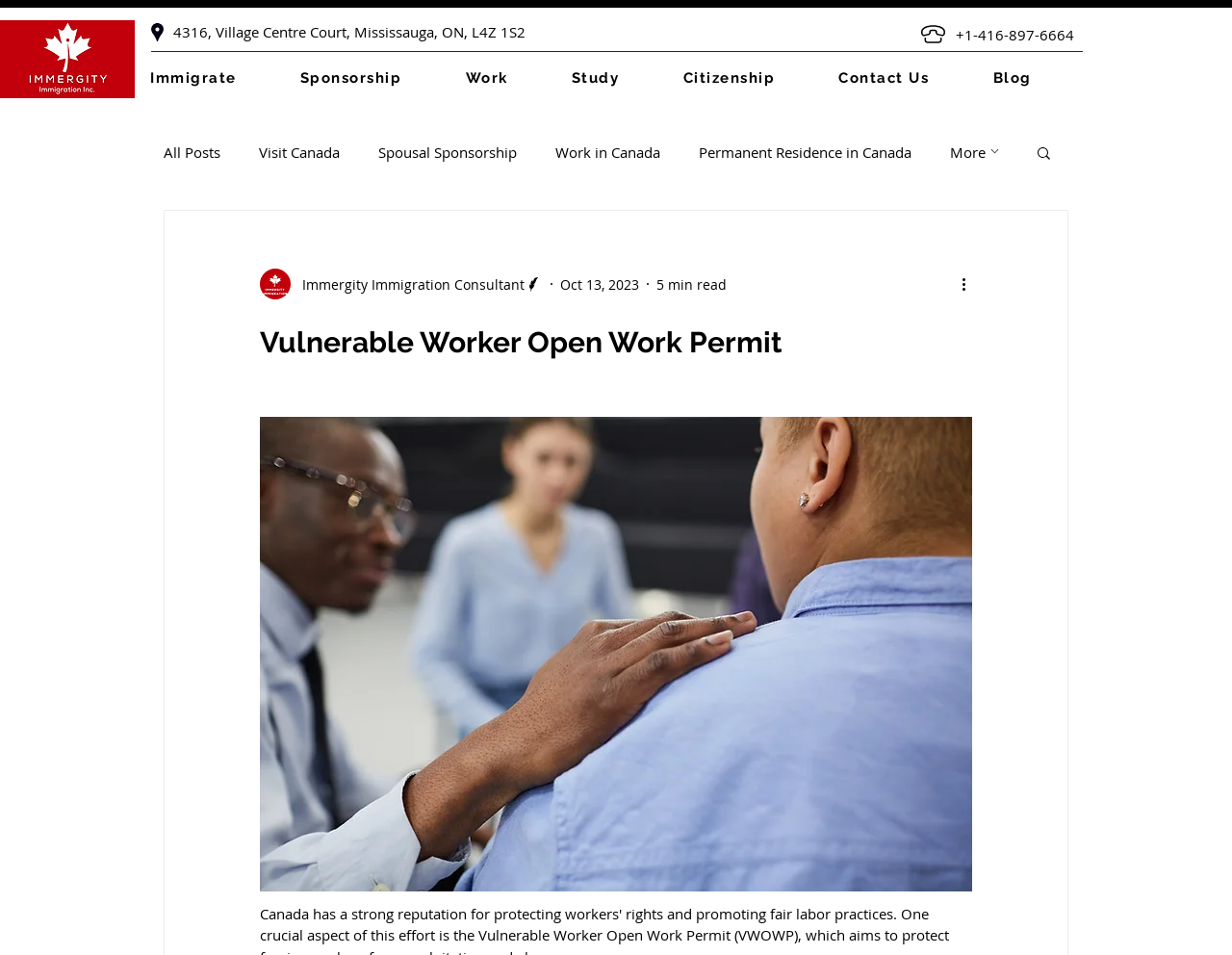Locate the bounding box coordinates of the clickable area needed to fulfill the instruction: "Call the phone number".

[0.776, 0.026, 0.872, 0.046]